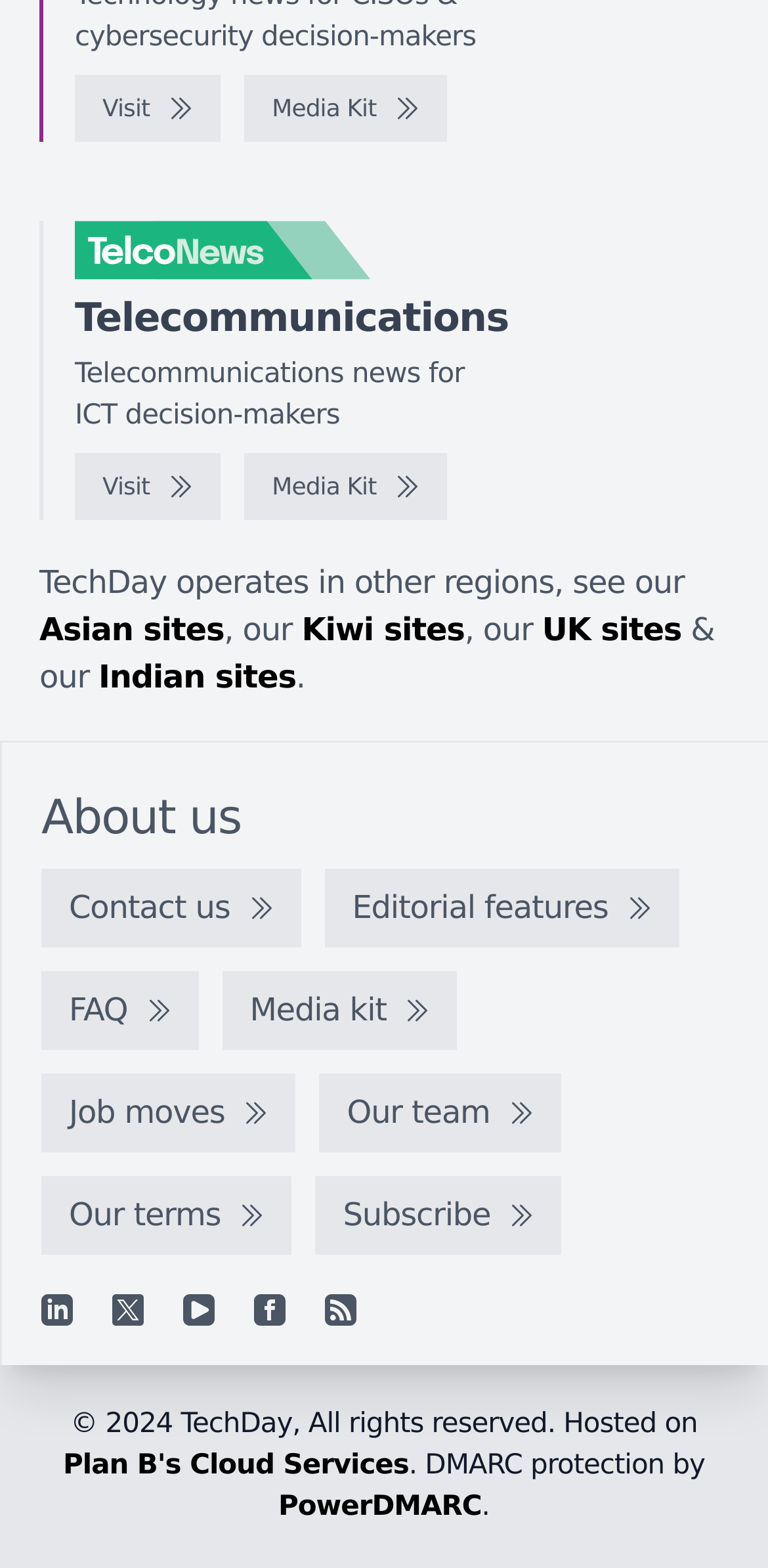Locate the bounding box coordinates of the area you need to click to fulfill this instruction: 'Explore TOP STORIES section'. The coordinates must be in the form of four float numbers ranging from 0 to 1: [left, top, right, bottom].

None